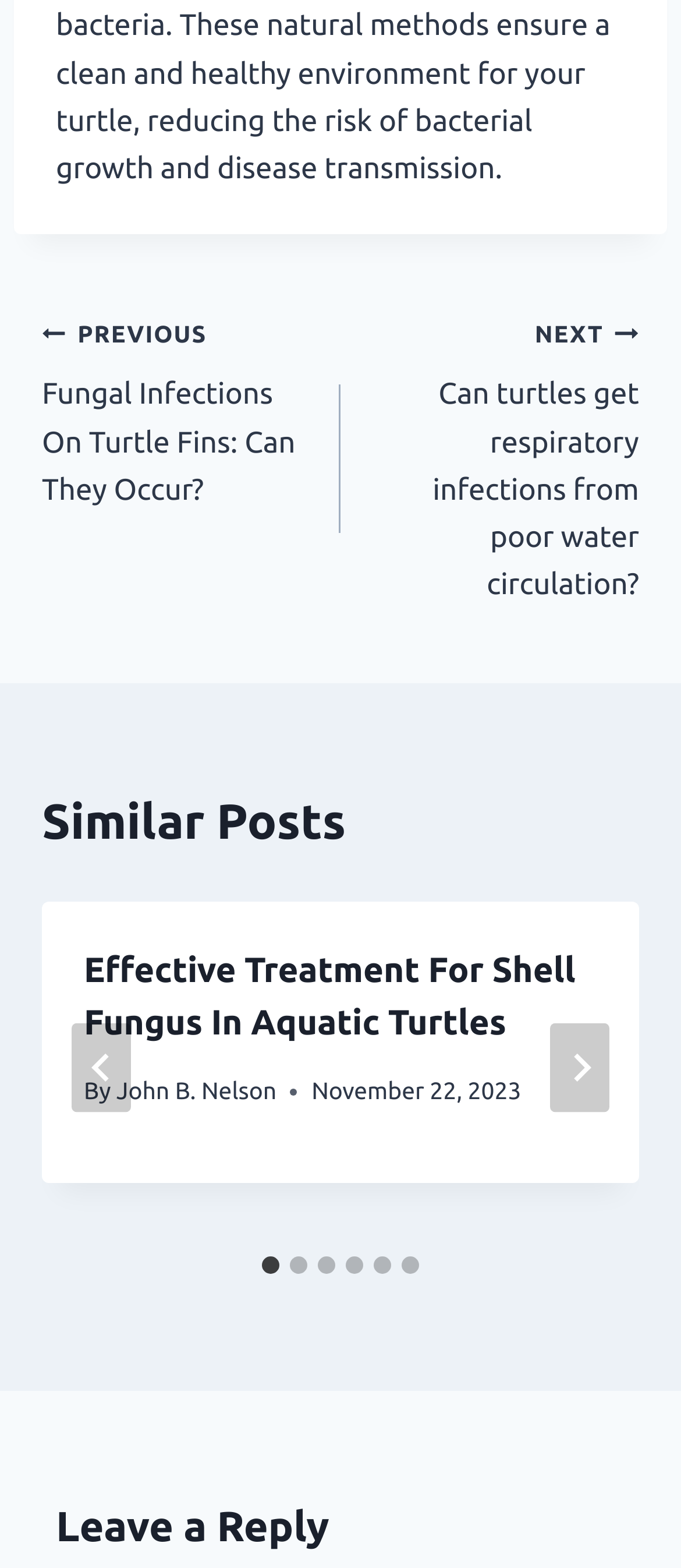Determine the bounding box coordinates of the element that should be clicked to execute the following command: "Go to next slide".

[0.808, 0.653, 0.895, 0.71]